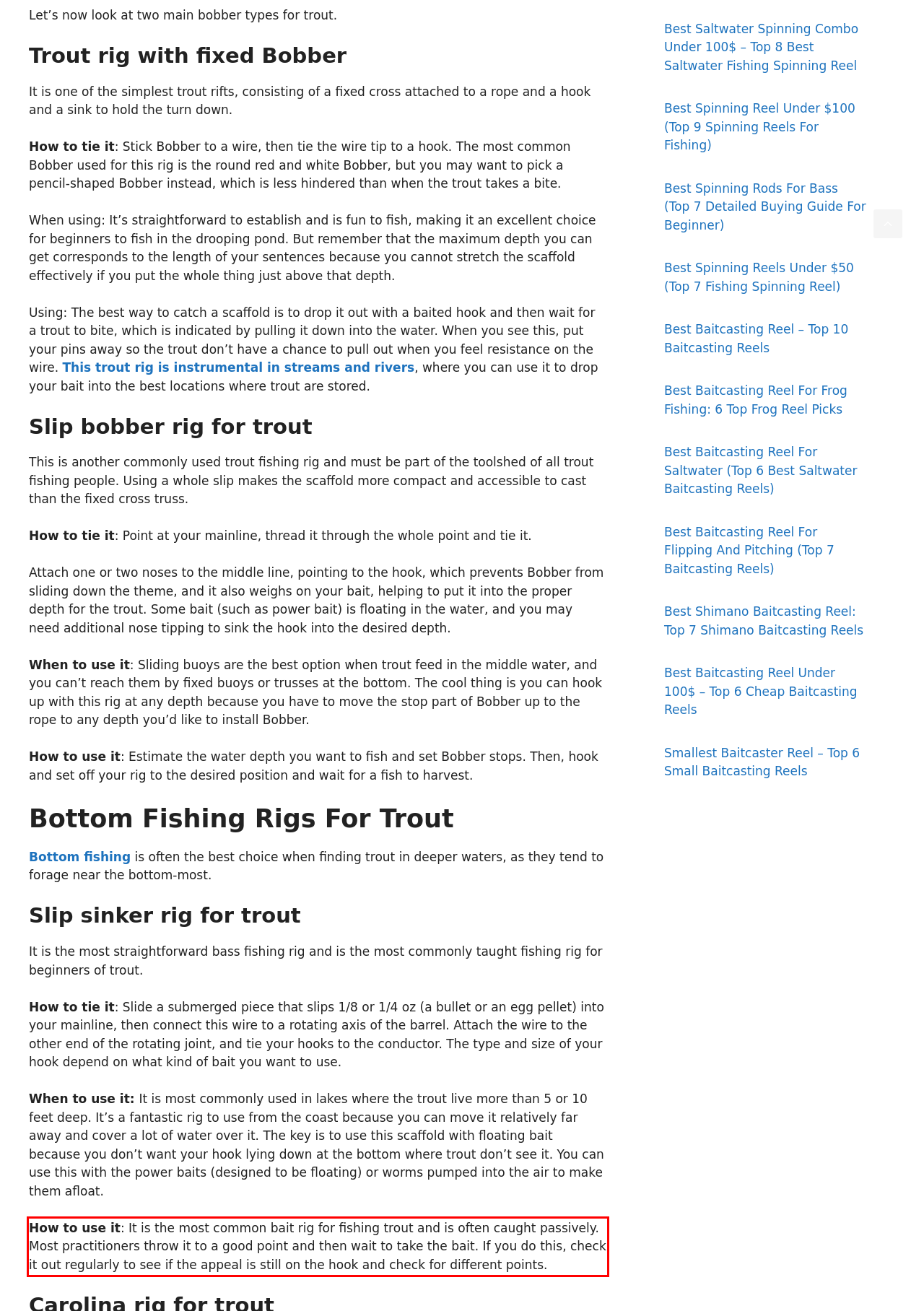Please look at the screenshot provided and find the red bounding box. Extract the text content contained within this bounding box.

How to use it: It is the most common bait rig for fishing trout and is often caught passively. Most practitioners throw it to a good point and then wait to take the bait. If you do this, check it out regularly to see if the appeal is still on the hook and check for different points.